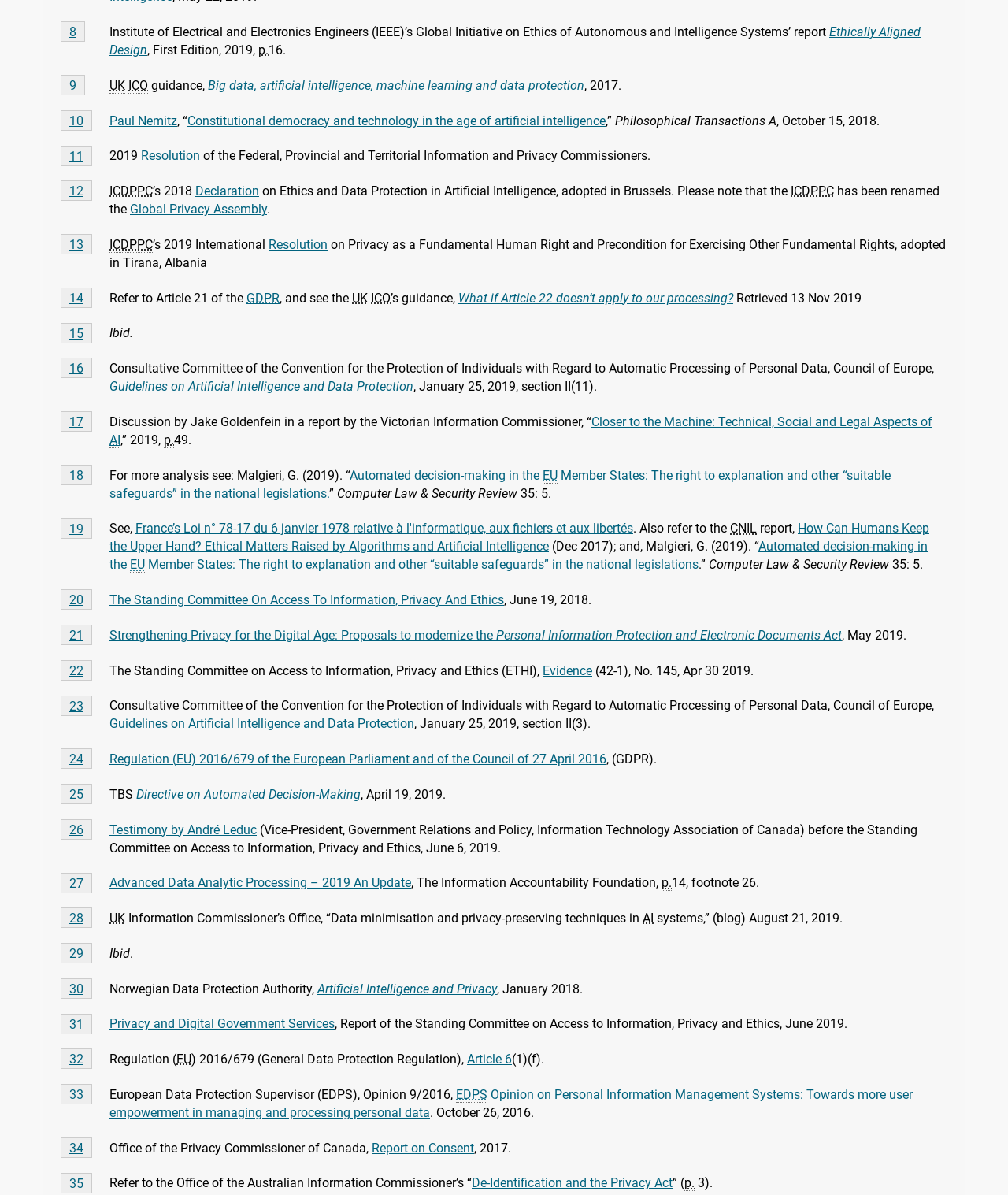Find the bounding box coordinates of the clickable area required to complete the following action: "Click on 'Constitutional democracy and technology in the age of artificial intelligence'".

[0.186, 0.095, 0.601, 0.107]